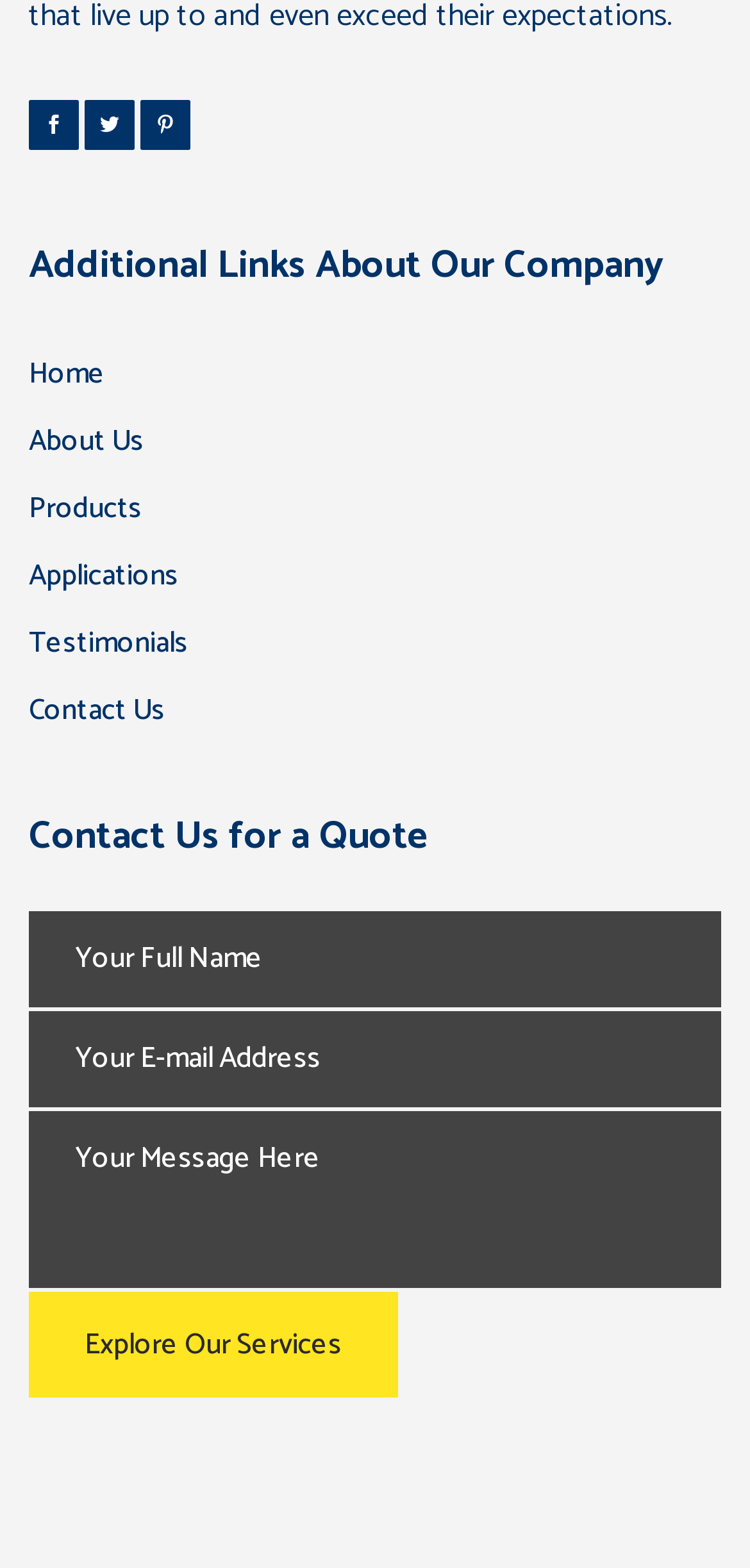Answer succinctly with a single word or phrase:
What is the last link in the navigation menu?

Contact Us